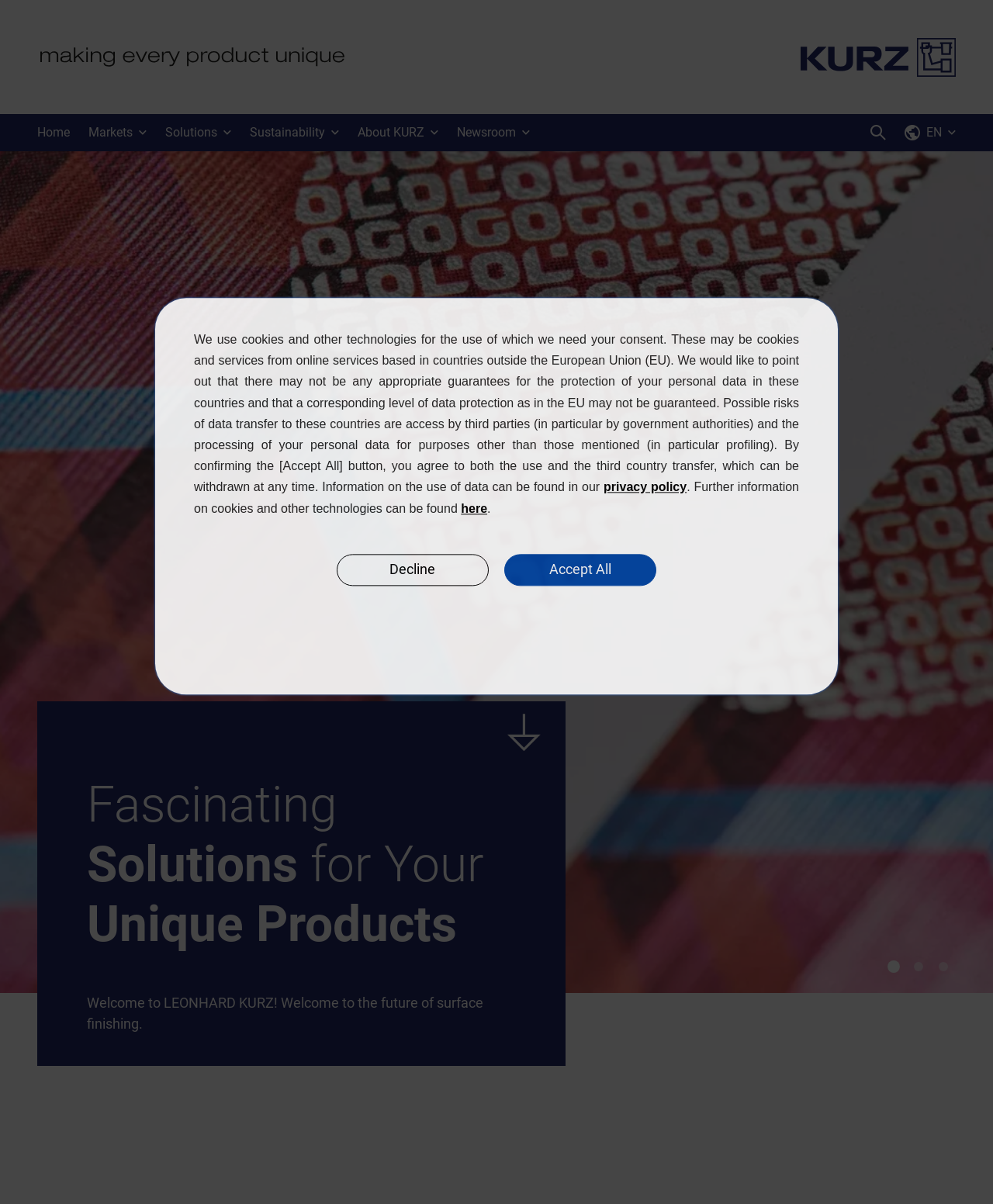How many buttons are there in the top navigation bar?
Using the image, give a concise answer in the form of a single word or short phrase.

5